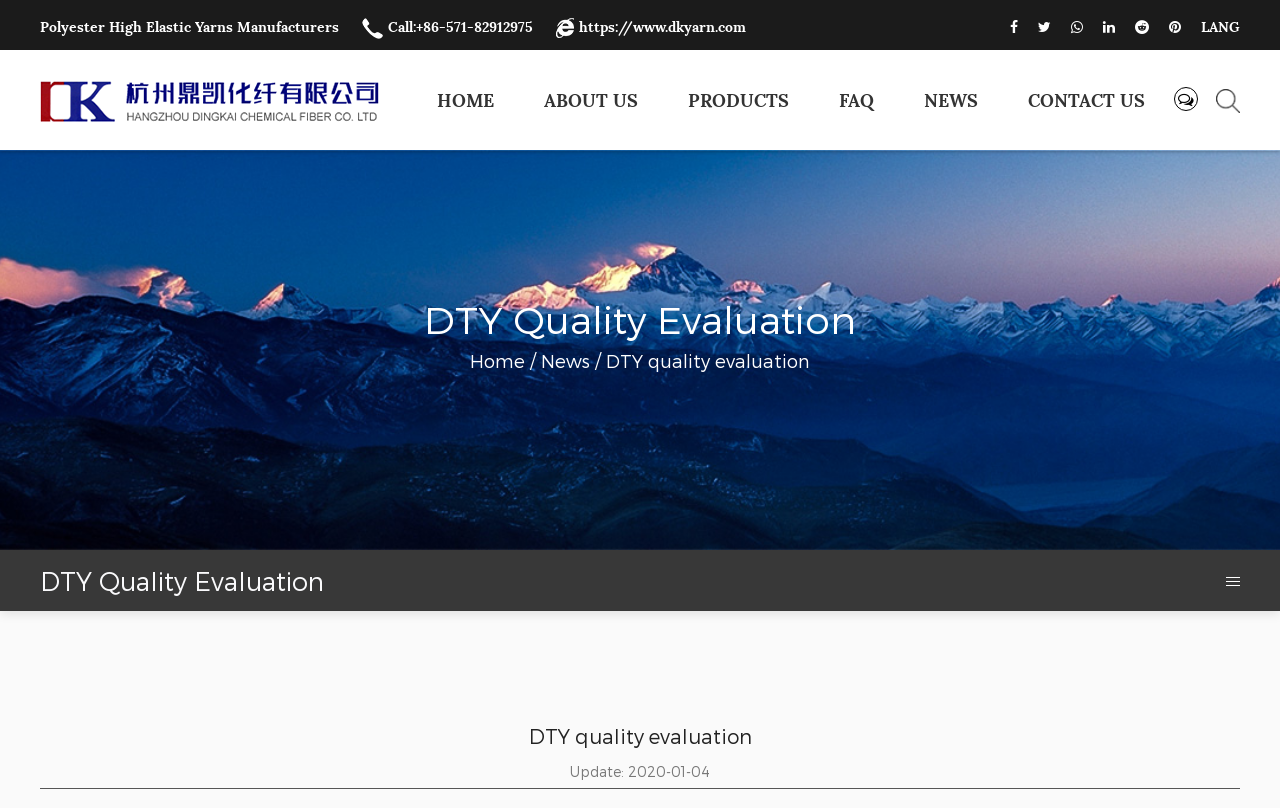What type of yarn is mentioned on the webpage?
Based on the screenshot, answer the question with a single word or phrase.

Polyester High Elastic Yarns